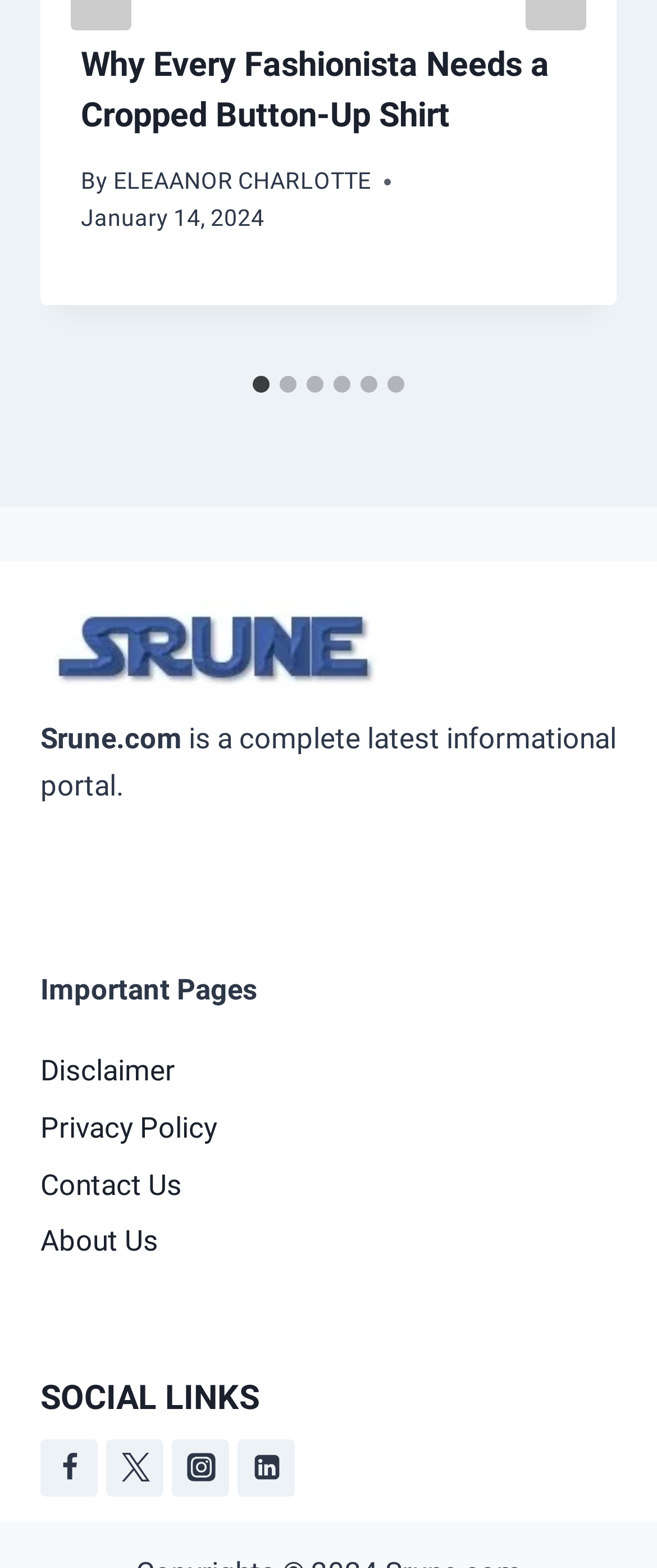Locate the bounding box for the described UI element: "Contact Us". Ensure the coordinates are four float numbers between 0 and 1, formatted as [left, top, right, bottom].

[0.062, 0.737, 0.938, 0.774]